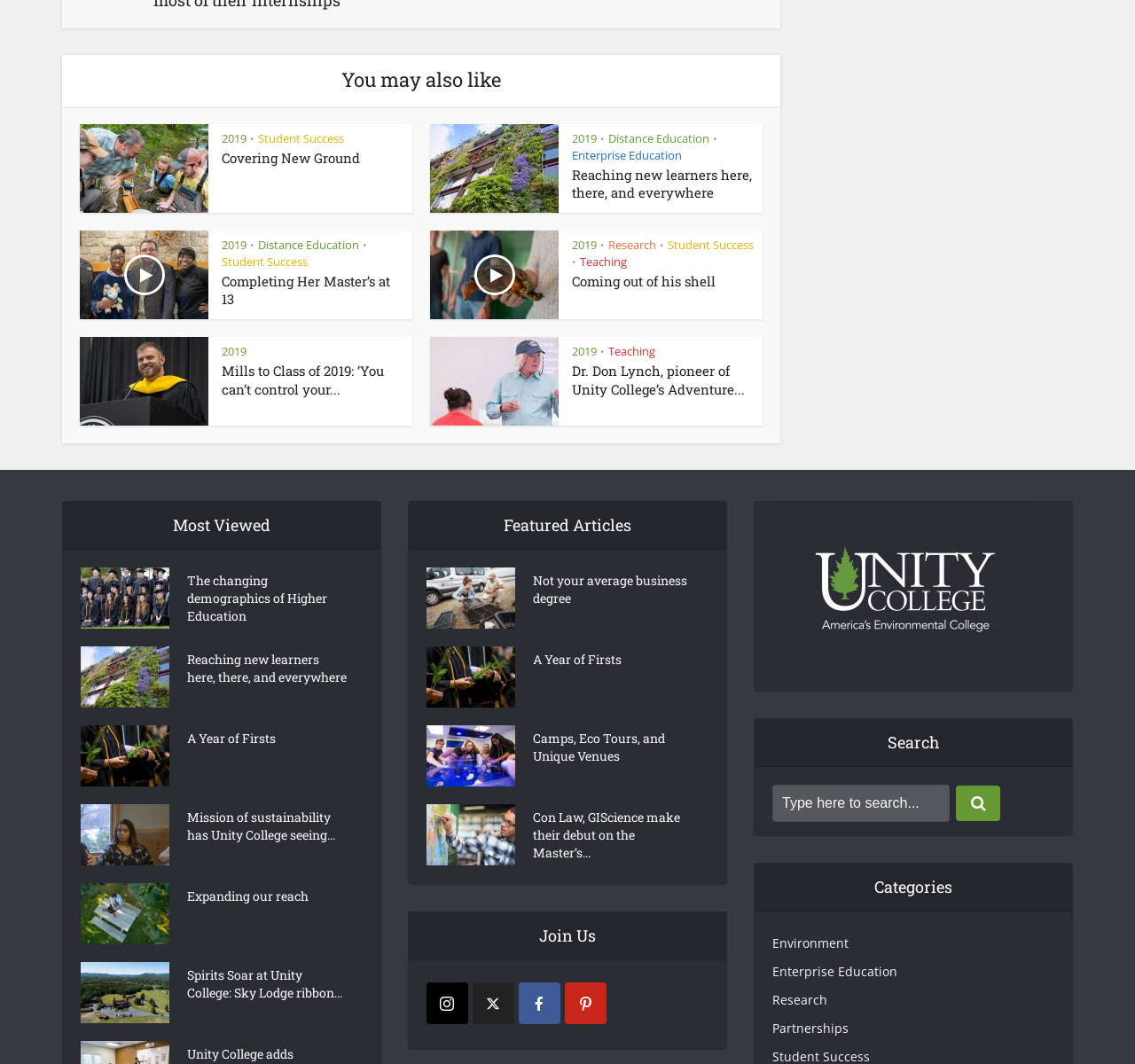What is the theme of the article with the image of ecological buildings?
Please answer the question as detailed as possible based on the image.

The article with the image of ecological buildings is located in the second article section from the top, and it has a heading 'Covering New Ground'. Based on the image and the heading, it can be inferred that the theme of this article is related to sustainability.